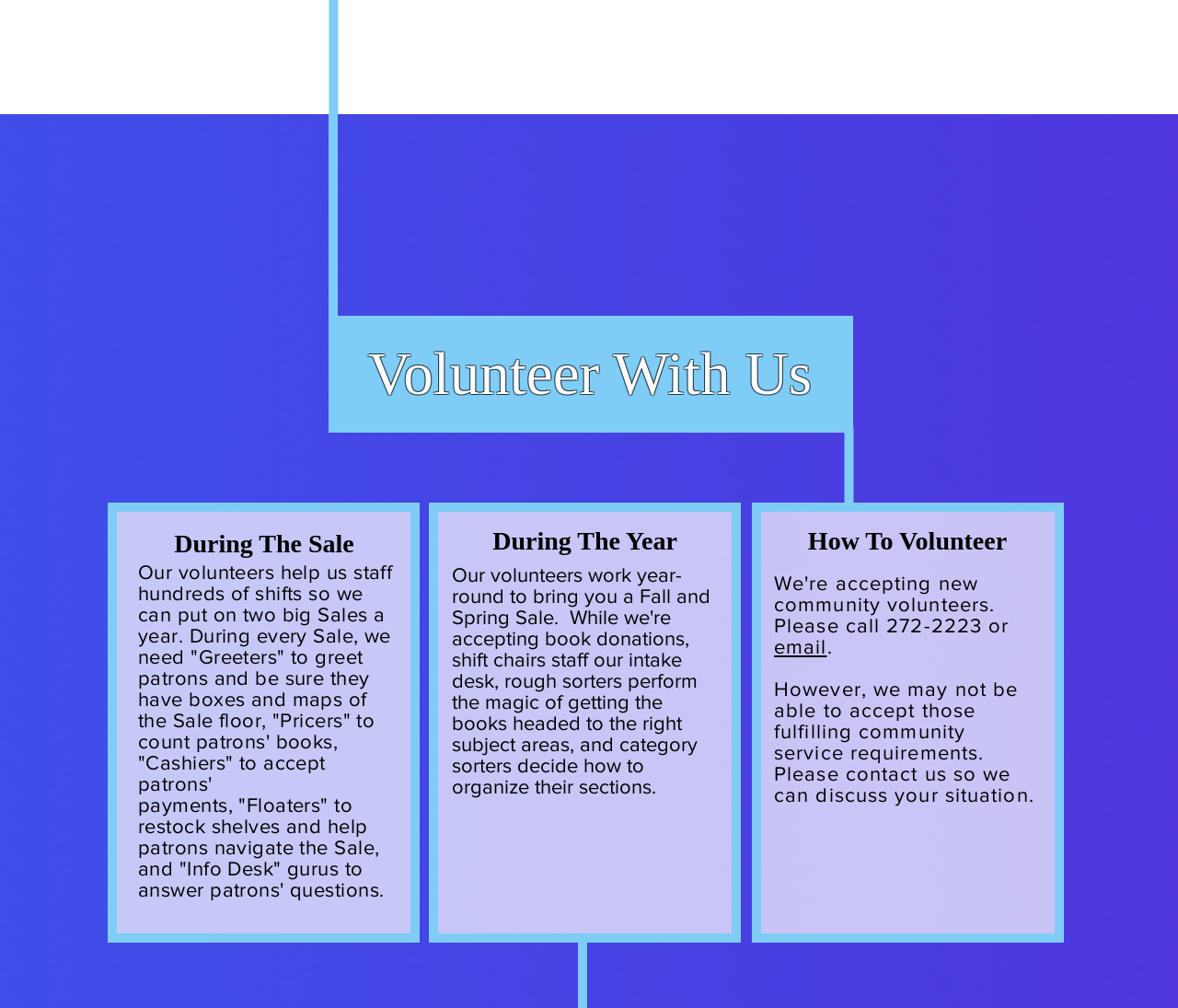Use a single word or phrase to answer the question:
What is the purpose of the 'Info Desk' volunteers?

To answer questions